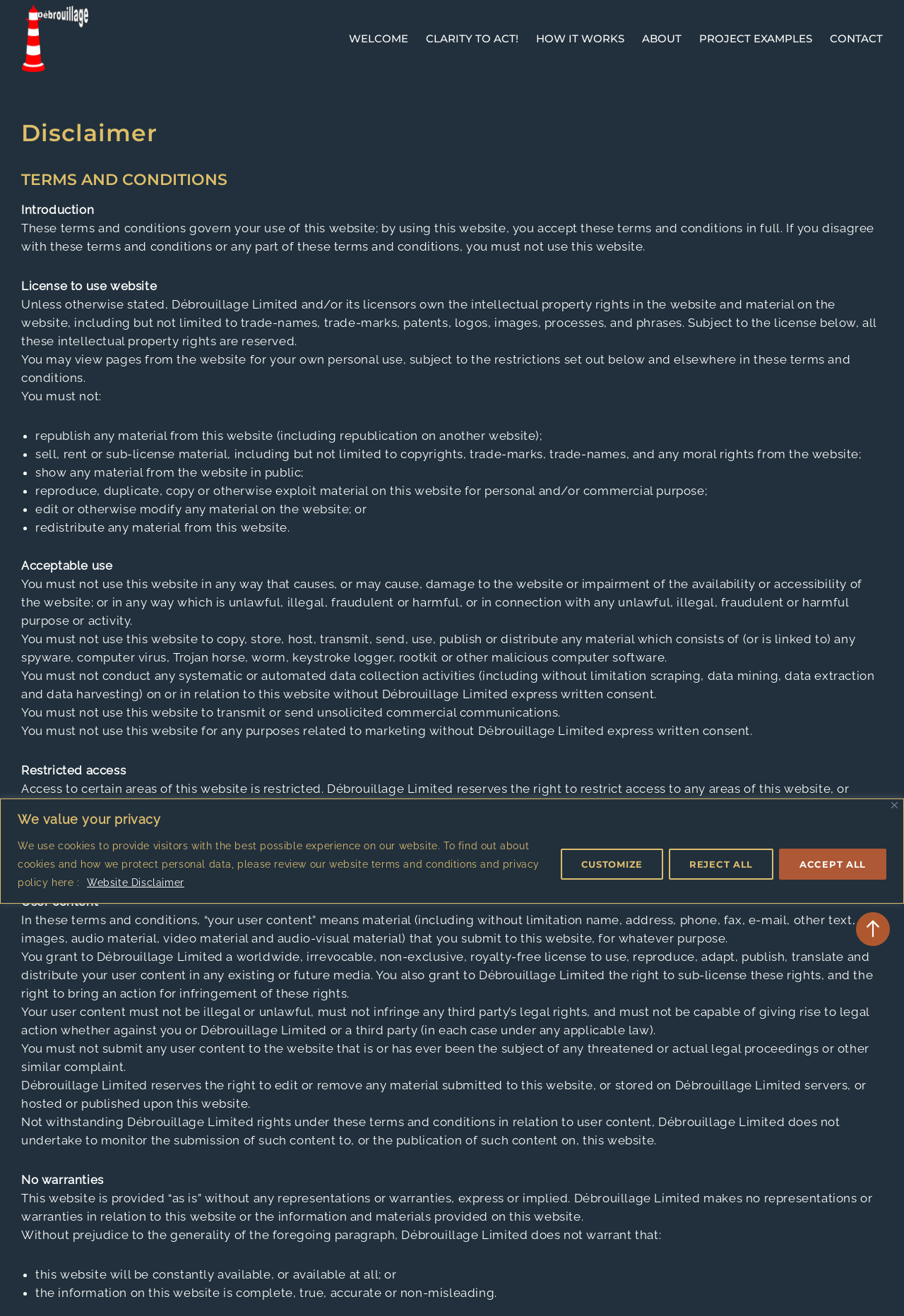What are the restrictions on using the website?
Based on the image, respond with a single word or phrase.

Several restrictions